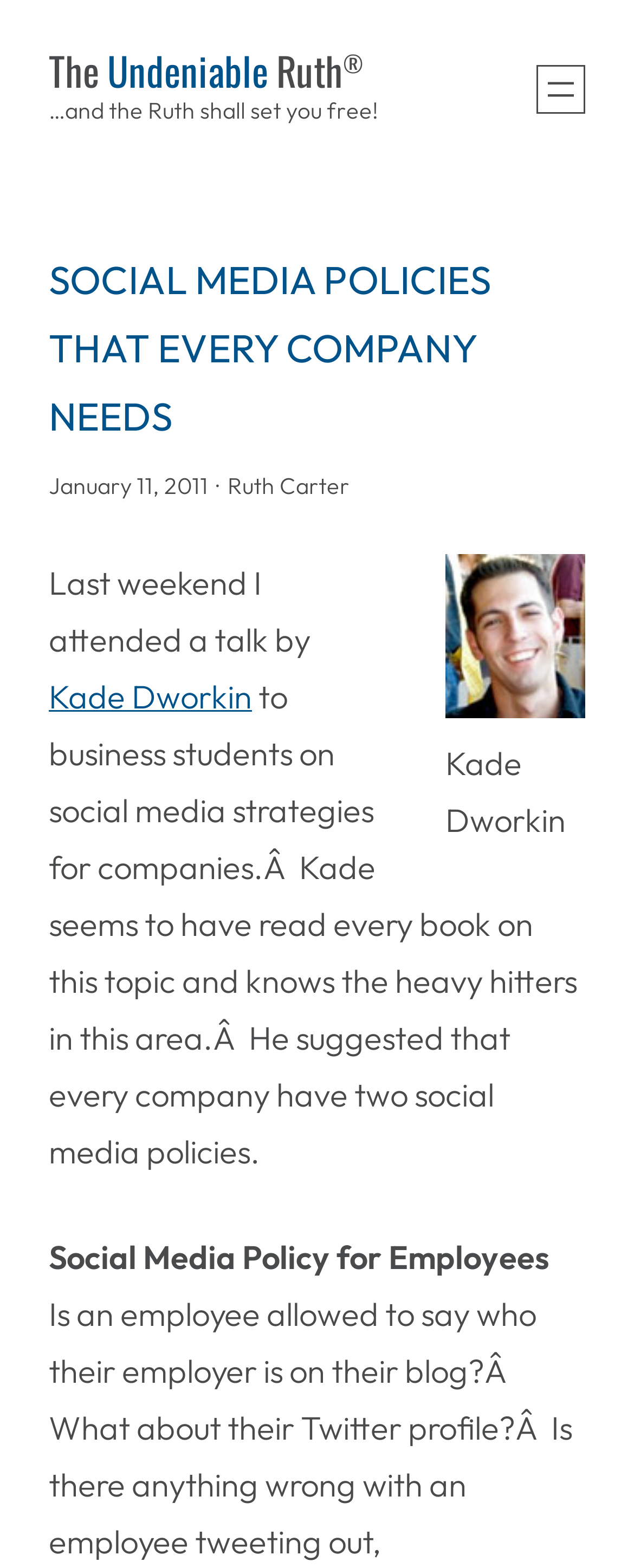Could you locate the bounding box coordinates for the section that should be clicked to accomplish this task: "Open the navigation menu".

[0.846, 0.042, 0.923, 0.073]